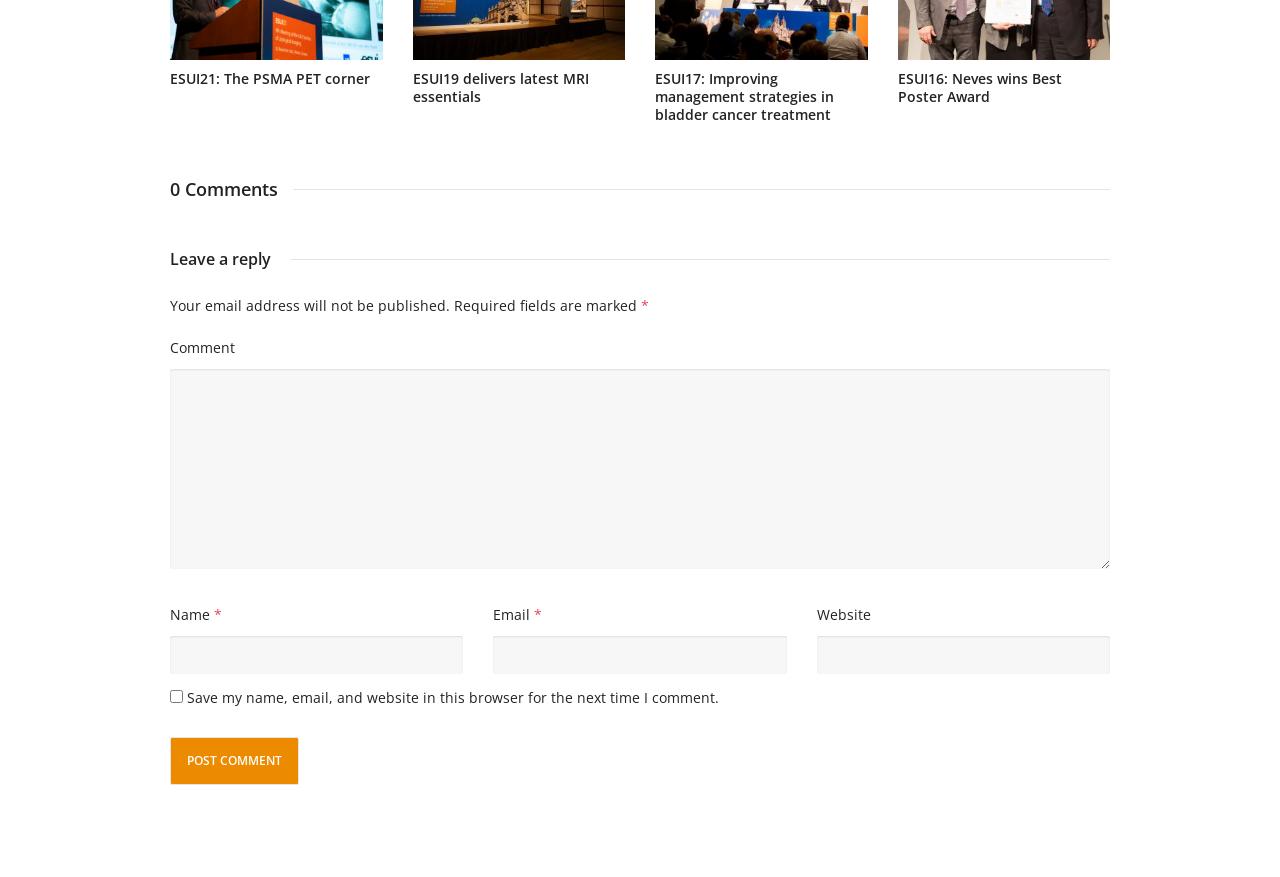Respond to the question below with a single word or phrase:
What is the title of the first article?

ESUI21: The PSMA PET corner